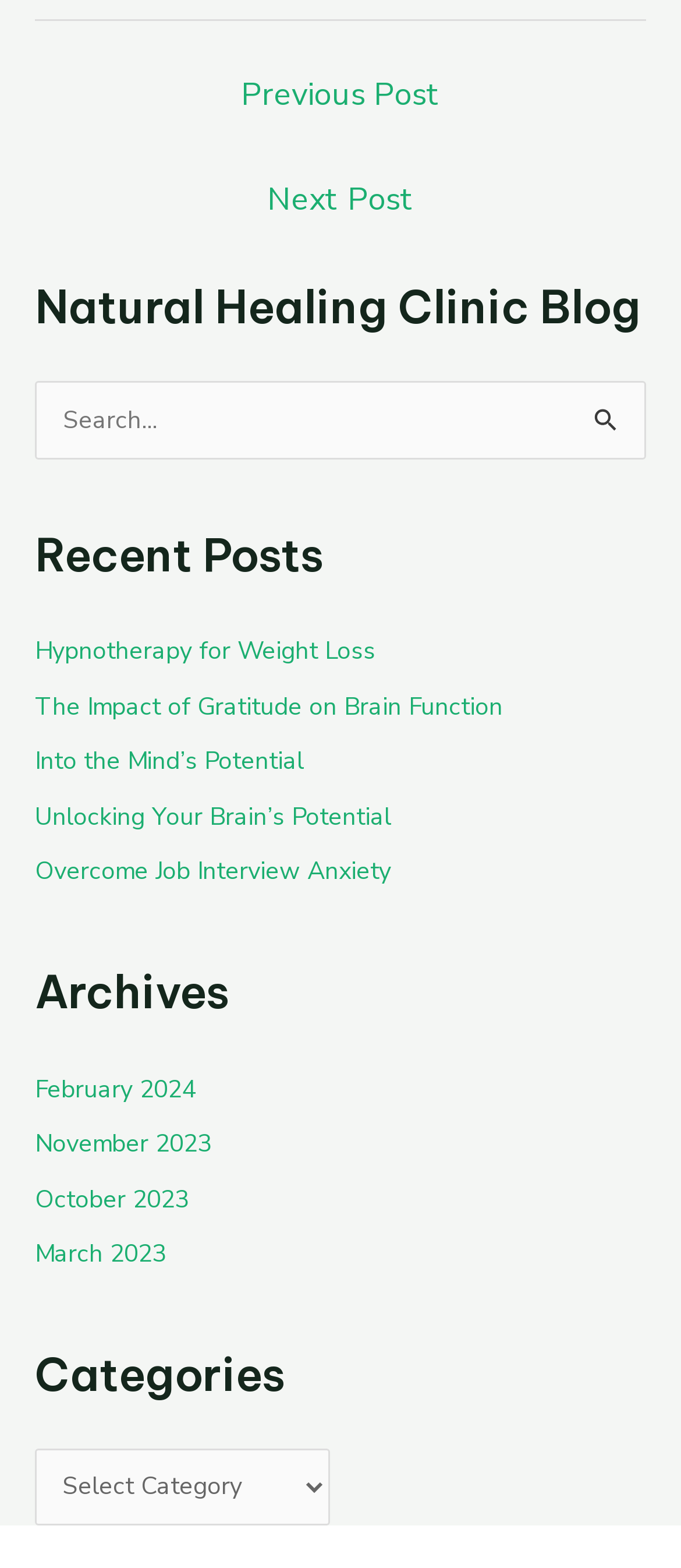Pinpoint the bounding box coordinates of the area that must be clicked to complete this instruction: "Select a category".

[0.051, 0.924, 0.485, 0.973]